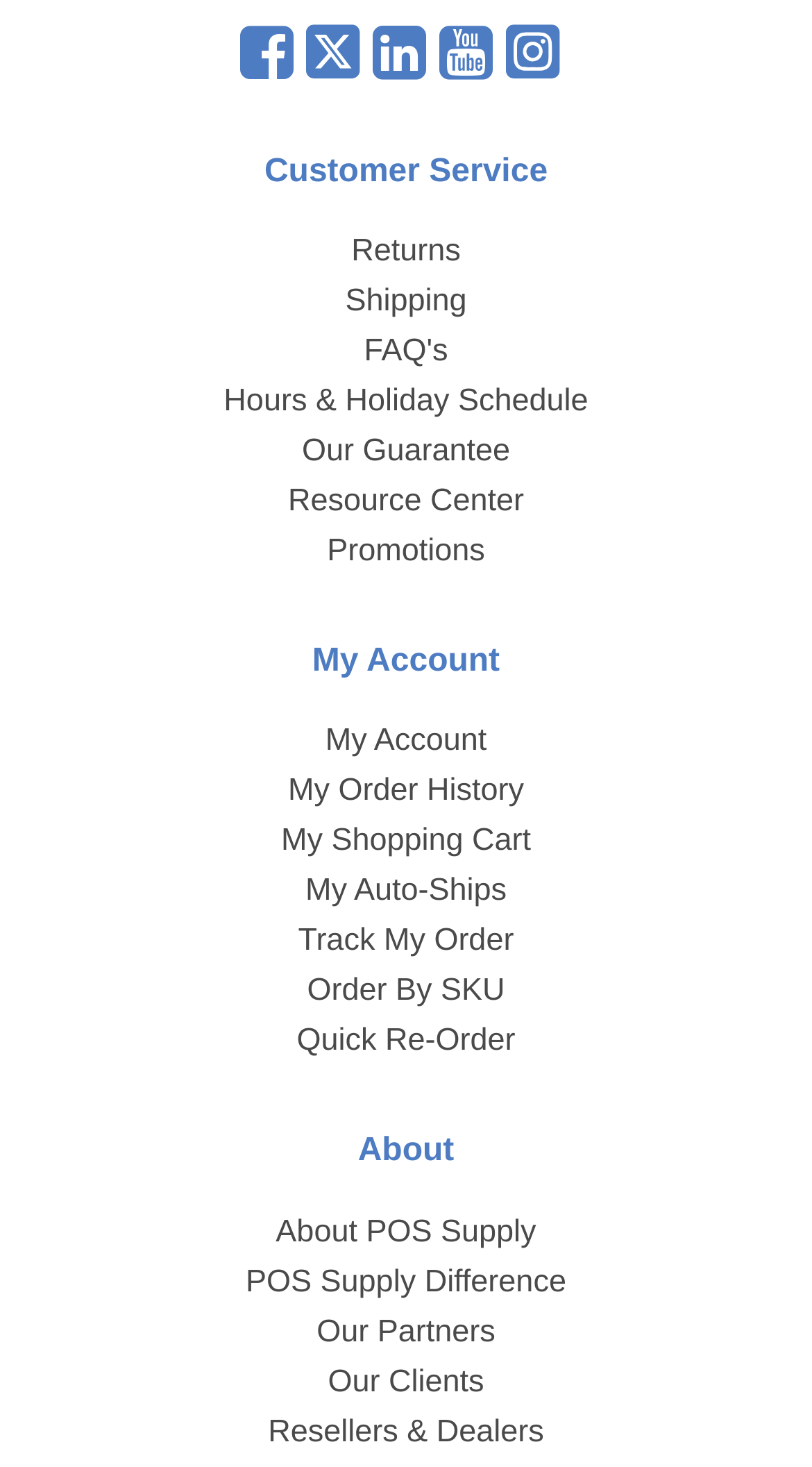What is the purpose of the 'My Account' section?
From the image, provide a succinct answer in one word or a short phrase.

Manage orders and account info